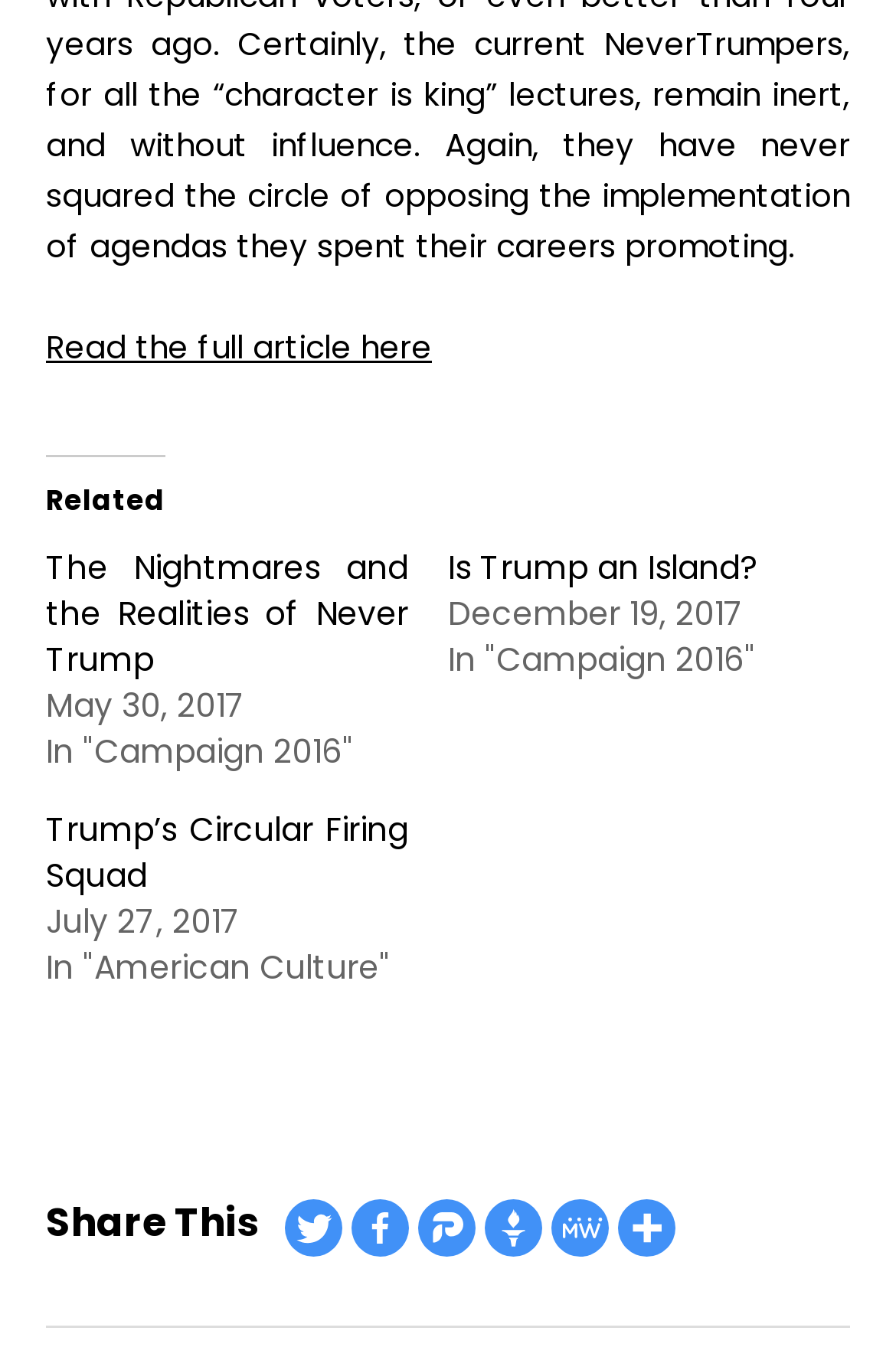Could you indicate the bounding box coordinates of the region to click in order to complete this instruction: "Read article 'Is Trump an Island?'".

[0.5, 0.398, 0.846, 0.432]